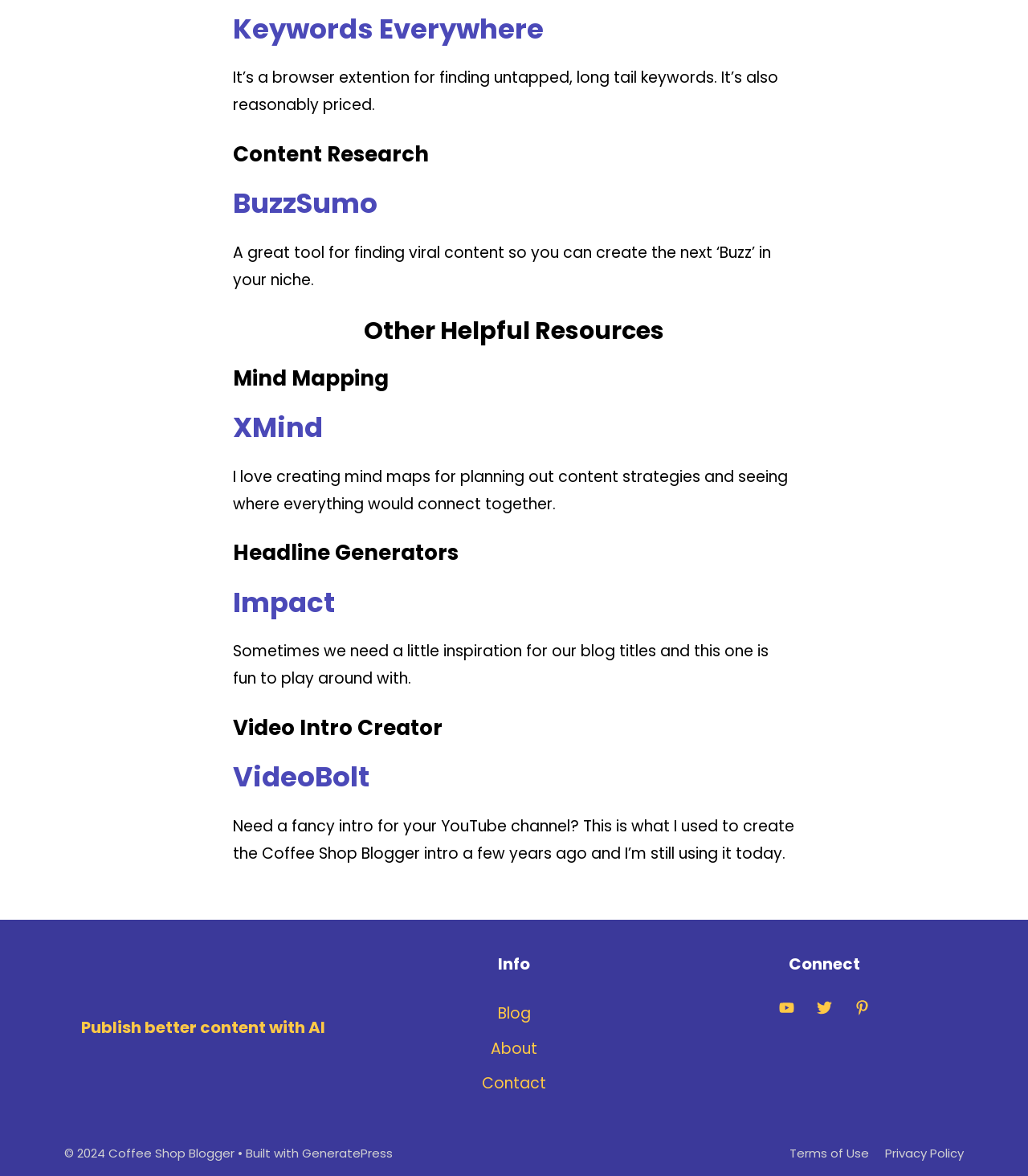What is the purpose of 'Keywords Everywhere'?
Using the image as a reference, answer with just one word or a short phrase.

Find long tail keywords